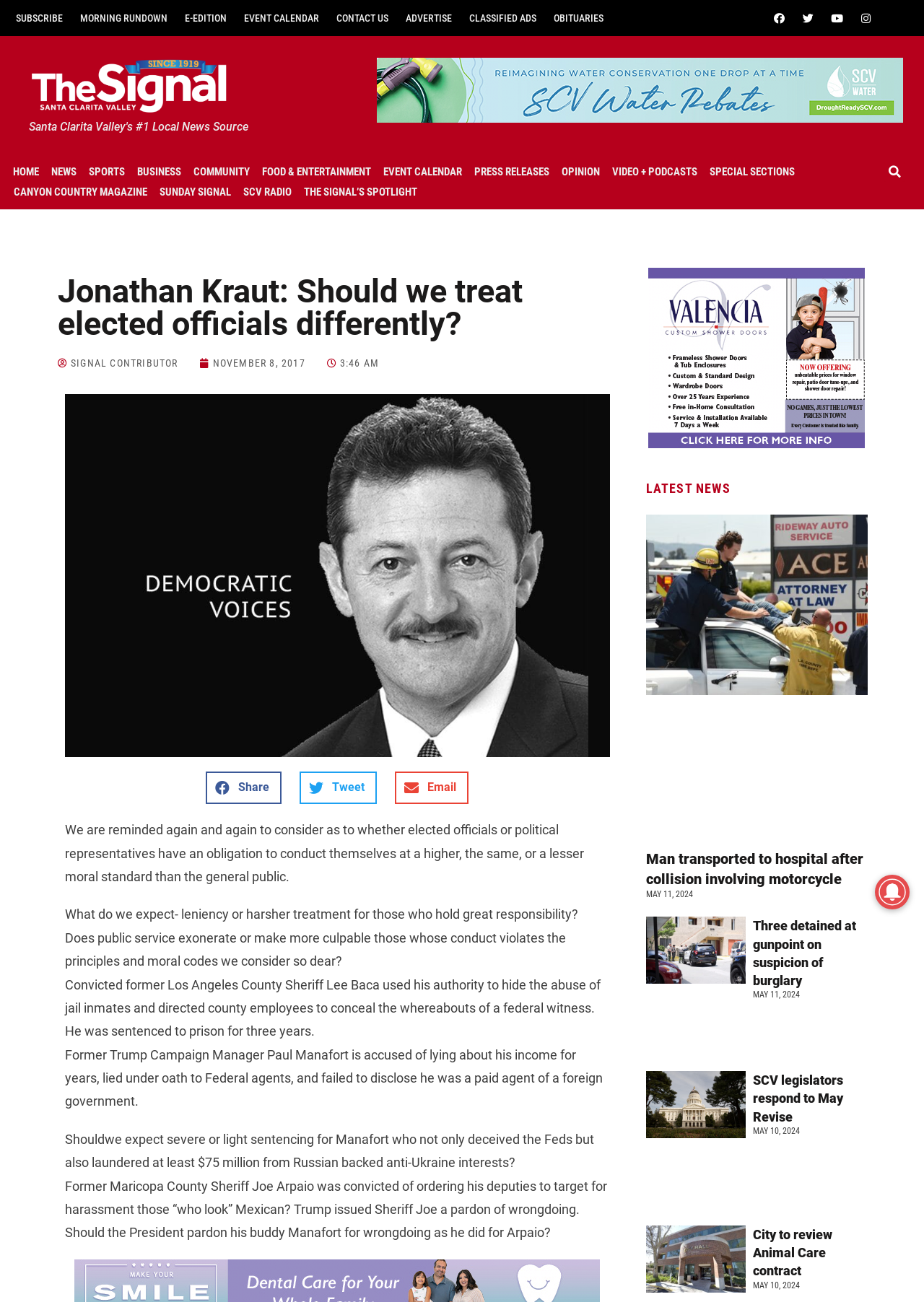Could you highlight the region that needs to be clicked to execute the instruction: "Click on the 'SUBSCRIBE' link"?

[0.008, 0.007, 0.077, 0.021]